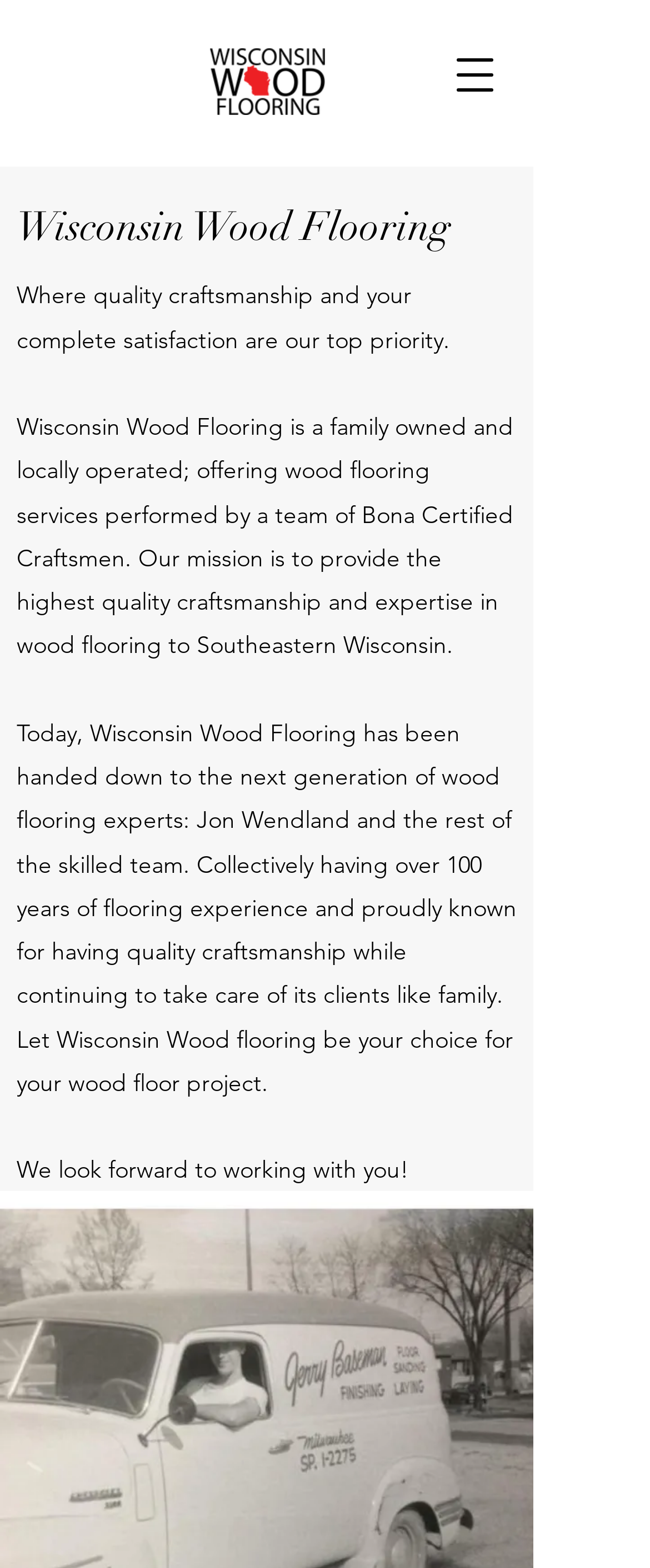What is the company's approach to clients?
Please provide a single word or phrase based on the screenshot.

Like family